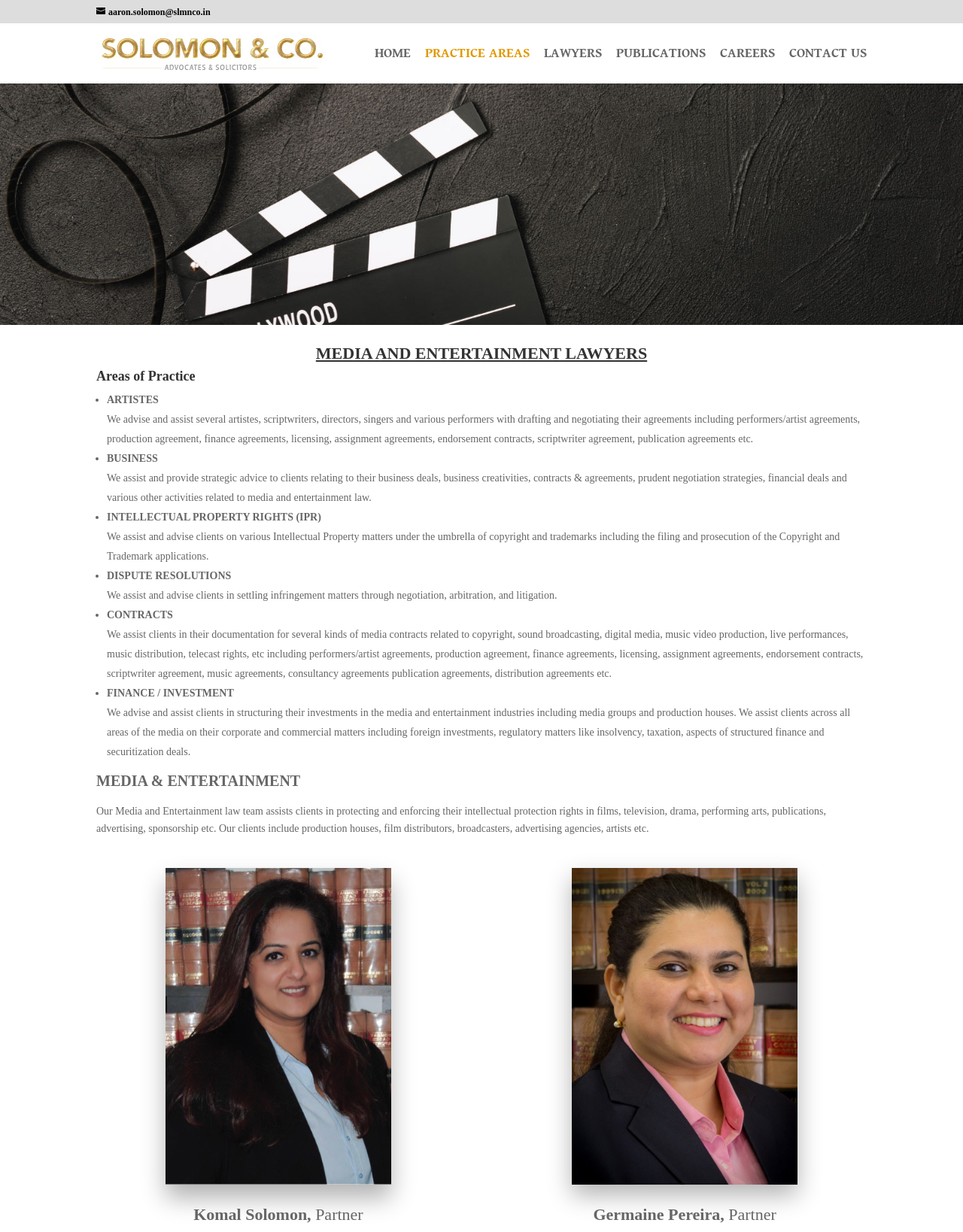Answer the question in one word or a short phrase:
Who are the partners of the law firm?

Komal Solomon and Germaine Pereira